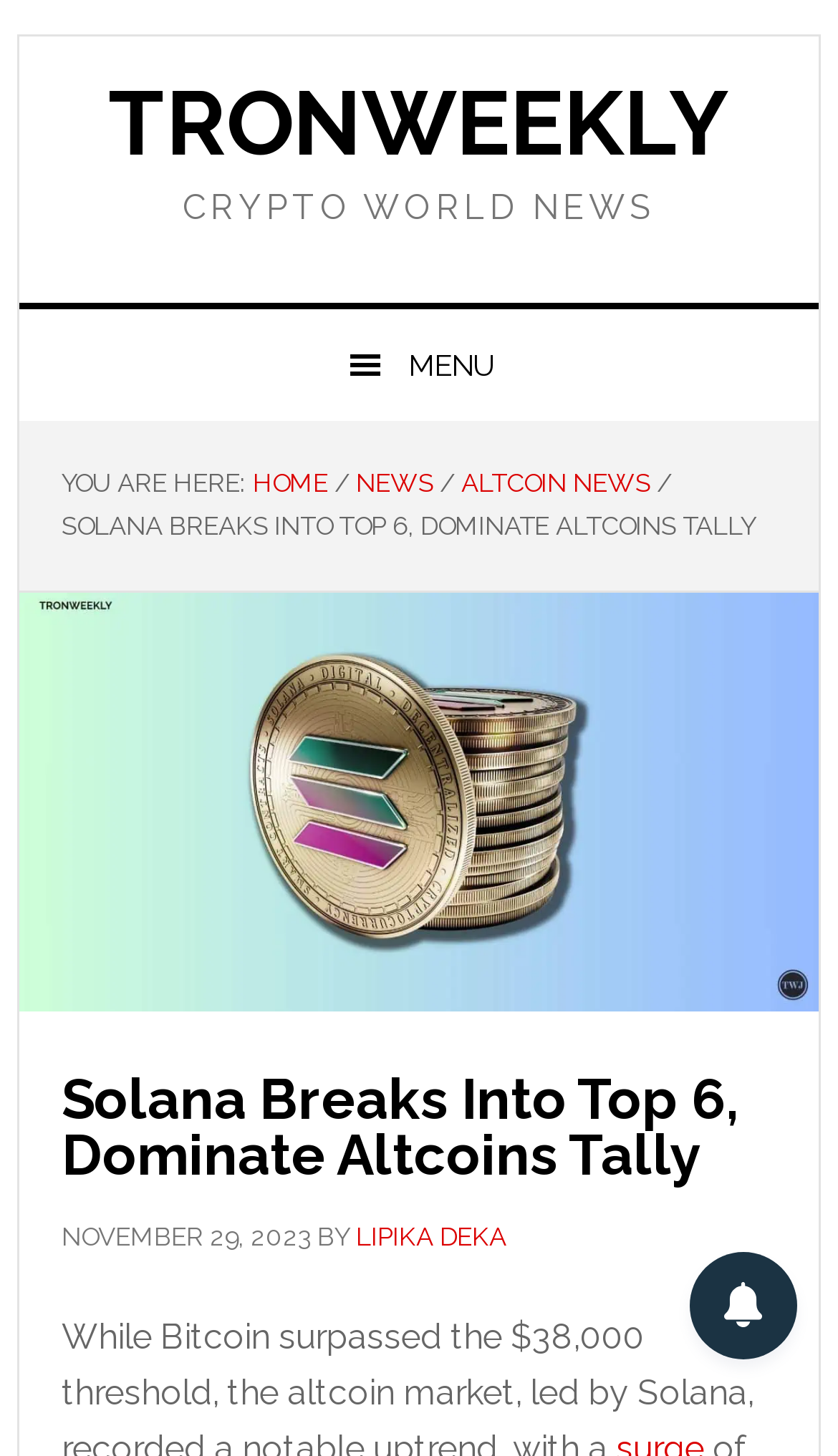Please answer the following question using a single word or phrase: 
Who is the author of the article?

Lipika Deka